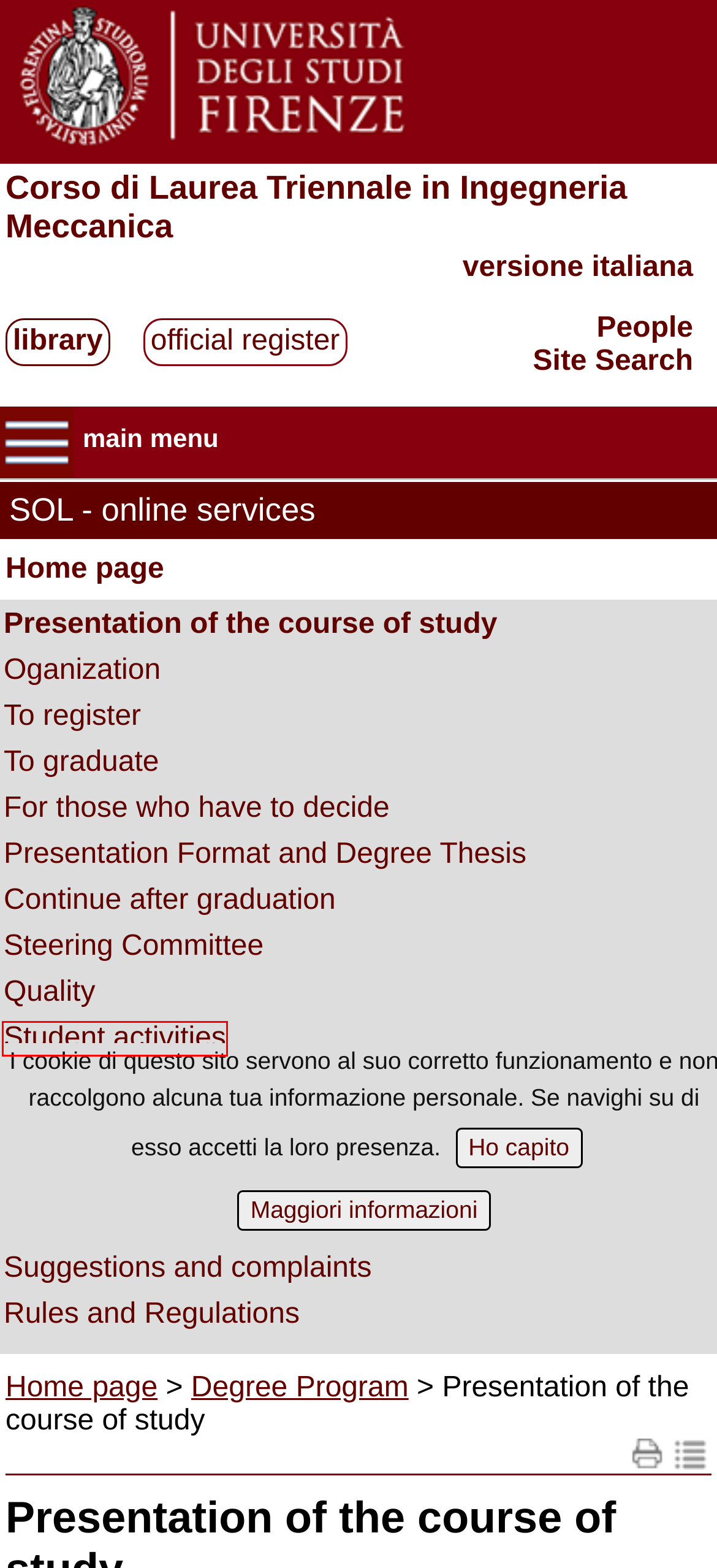Examine the screenshot of a webpage with a red rectangle bounding box. Select the most accurate webpage description that matches the new webpage after clicking the element within the bounding box. Here are the candidates:
A. Amministrazione trasparente | Ateneo | Università degli Studi di Firenze | UniFI
B. Official Register | University | Università degli Studi di Firenze | UniFI
C. SBA - Sistema Bibliotecario di Ateneo | UniFI
D. Privacy policy | Ateneo | Università degli Studi di Firenze | UniFI
E. Università degli Studi di Firenze | UniFI
F. Per laurearsi | Scuola | Scuola di Ingegneria | UniFI
G. Oltre lo studio... varie ATTIVITA' STUDENTESCHE! | Orientamento | Scuola di Ingegneria | UniFI
H. Online Services | University | Università degli Studi di Firenze | UniFI

G